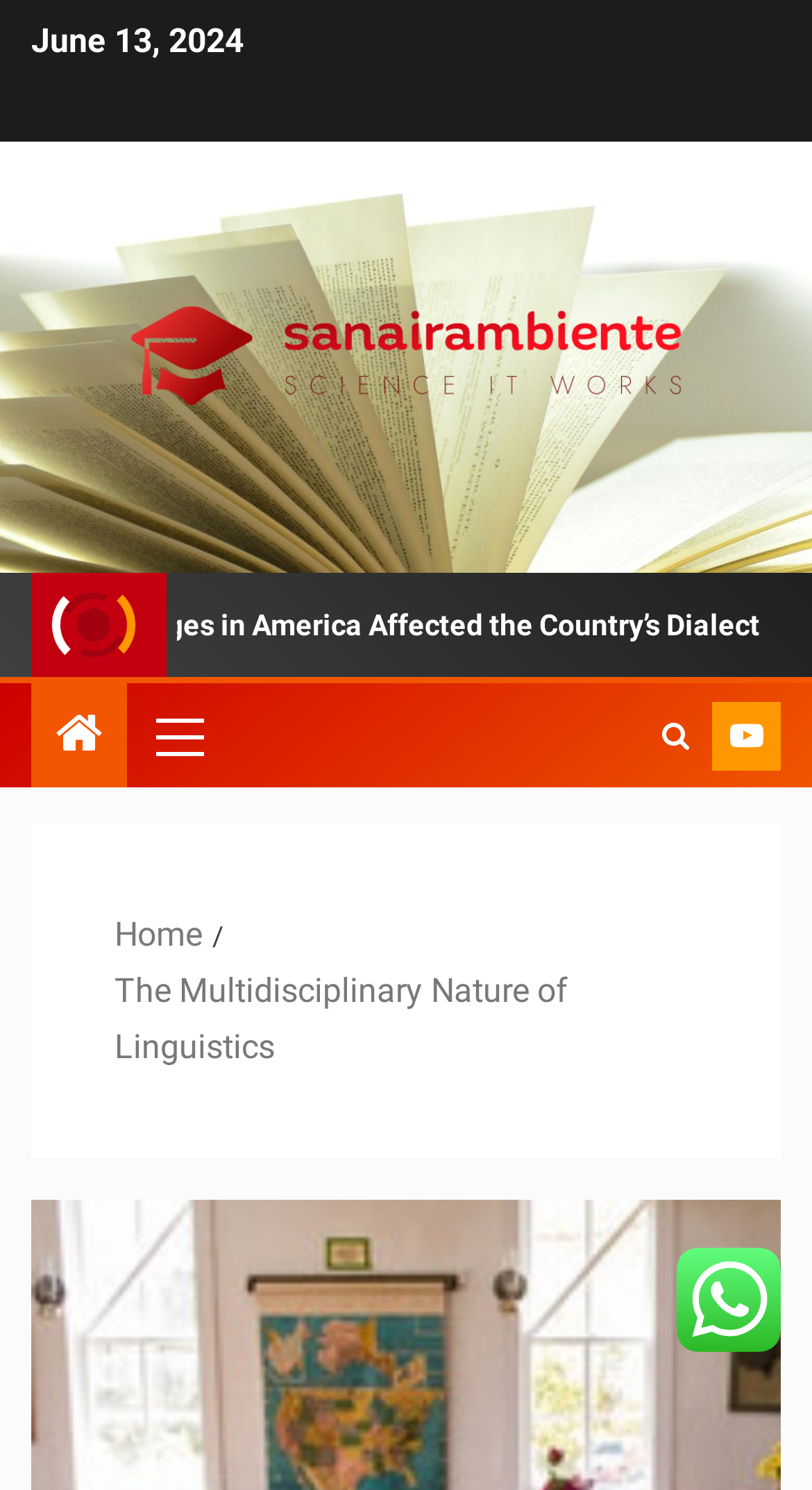Find and generate the main title of the webpage.

The Multidisciplinary Nature of Linguistics